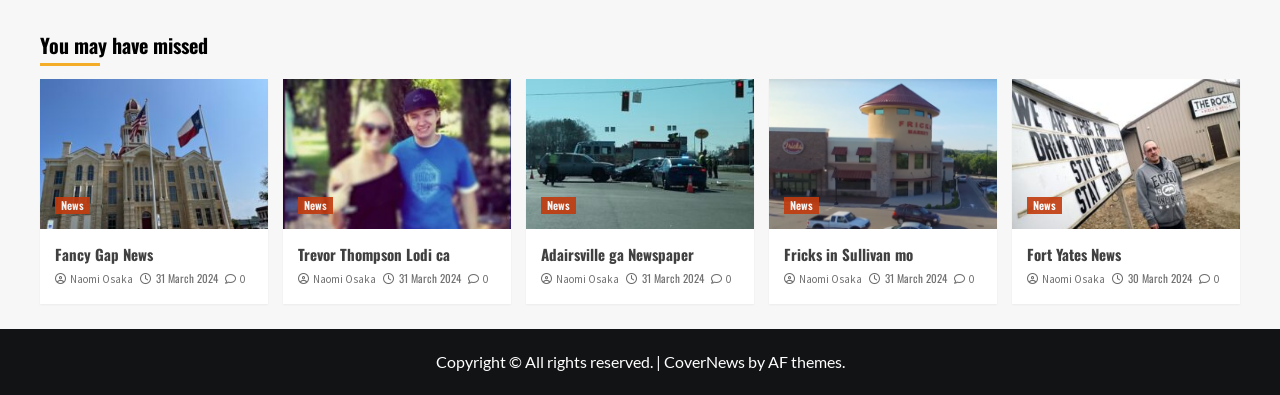Find the bounding box coordinates for the area you need to click to carry out the instruction: "Click on 'Fancy Gap News'". The coordinates should be four float numbers between 0 and 1, indicated as [left, top, right, bottom].

[0.043, 0.619, 0.198, 0.672]